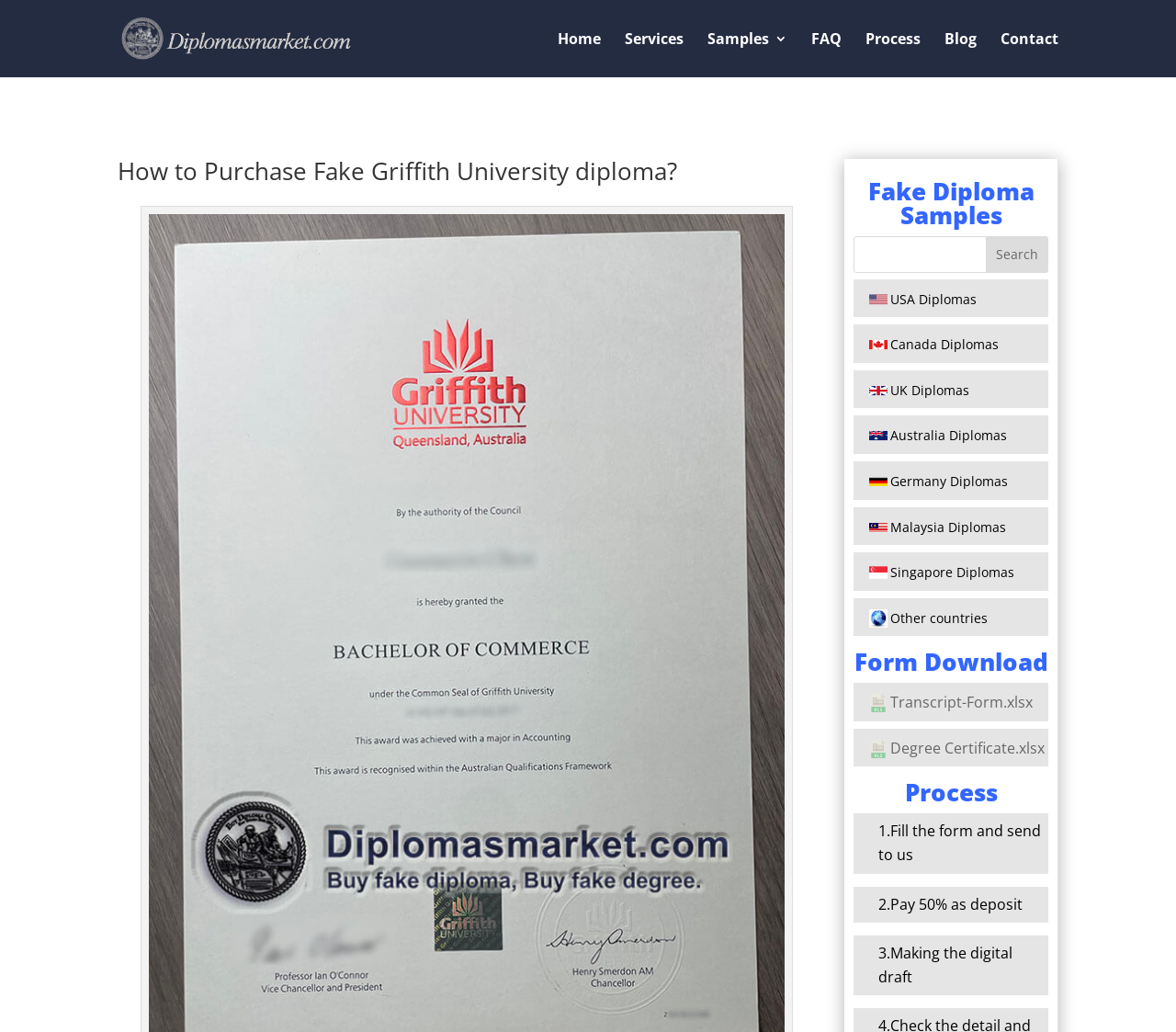Answer the question below with a single word or a brief phrase: 
What is the first step in the process of ordering a diploma?

Fill the form and send to us